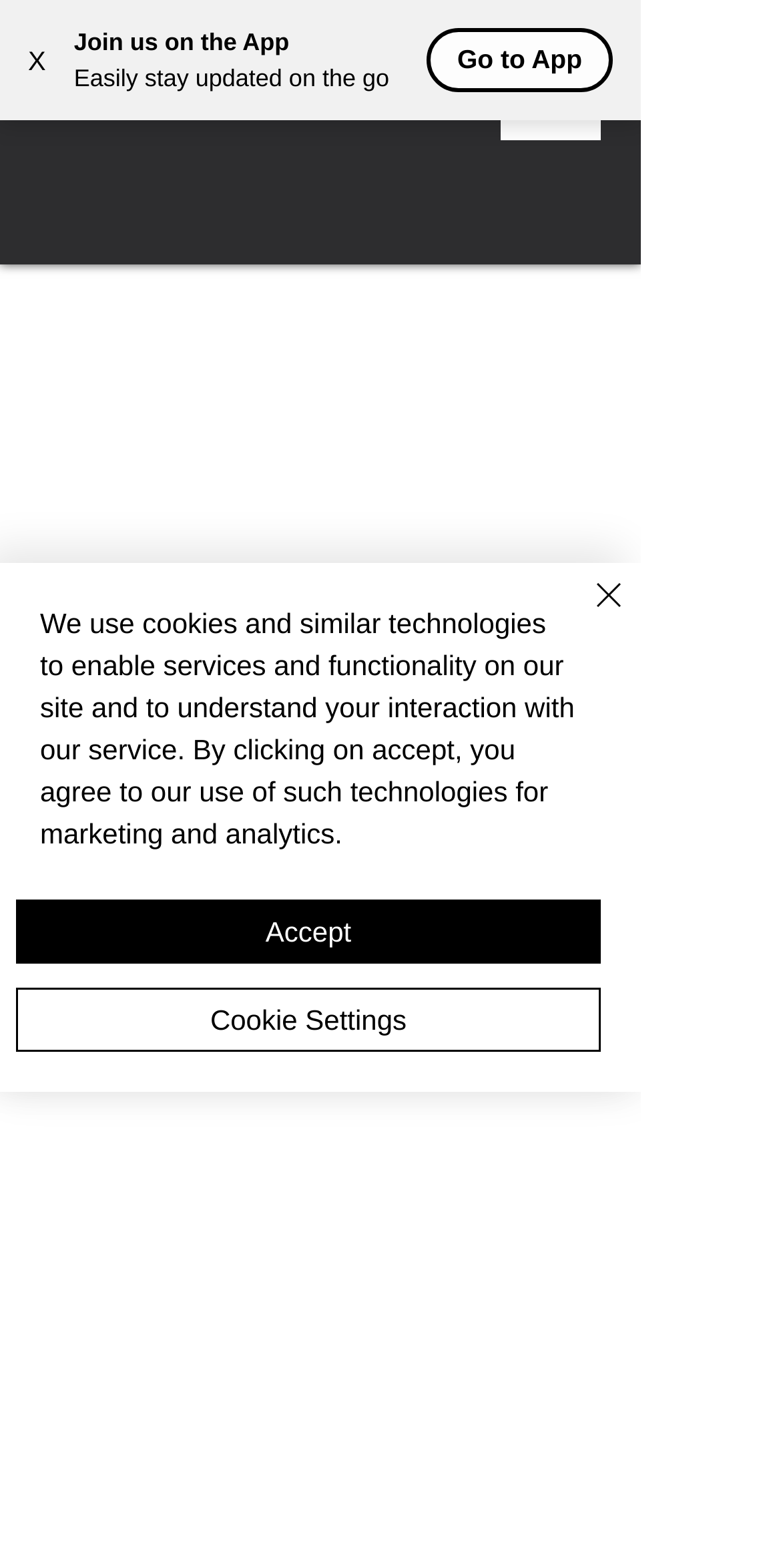Determine the bounding box coordinates of the area to click in order to meet this instruction: "Visit Eitc Group".

[0.041, 0.02, 0.379, 0.064]